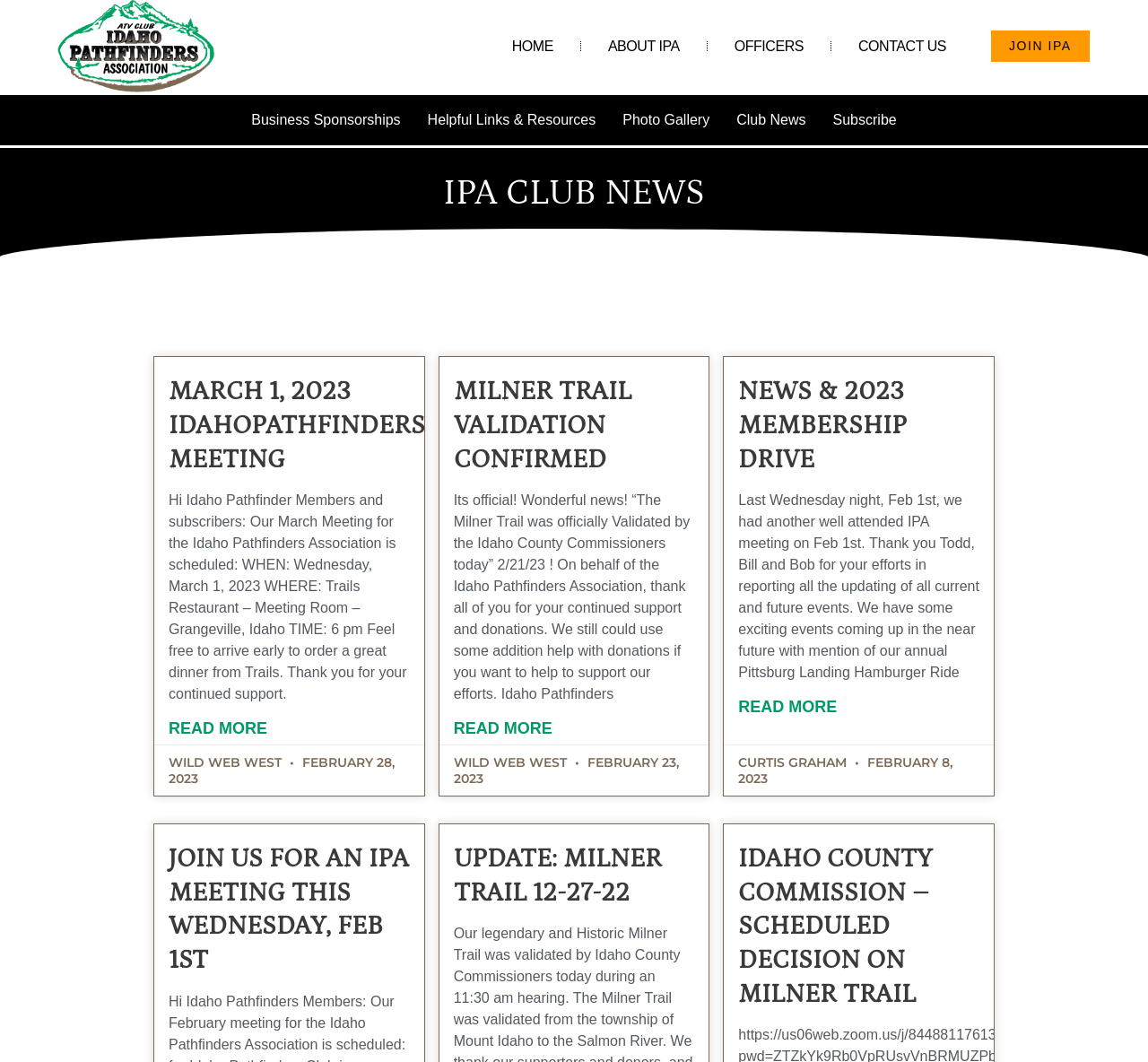What is the purpose of the March 1, 2023 meeting?
Look at the webpage screenshot and answer the question with a detailed explanation.

The purpose of the March 1, 2023 meeting can be inferred from the article section with the heading 'MARCH 1, 2023 IDAHOPATHFINDERS MEETING', which mentions the meeting details and invites members to attend.